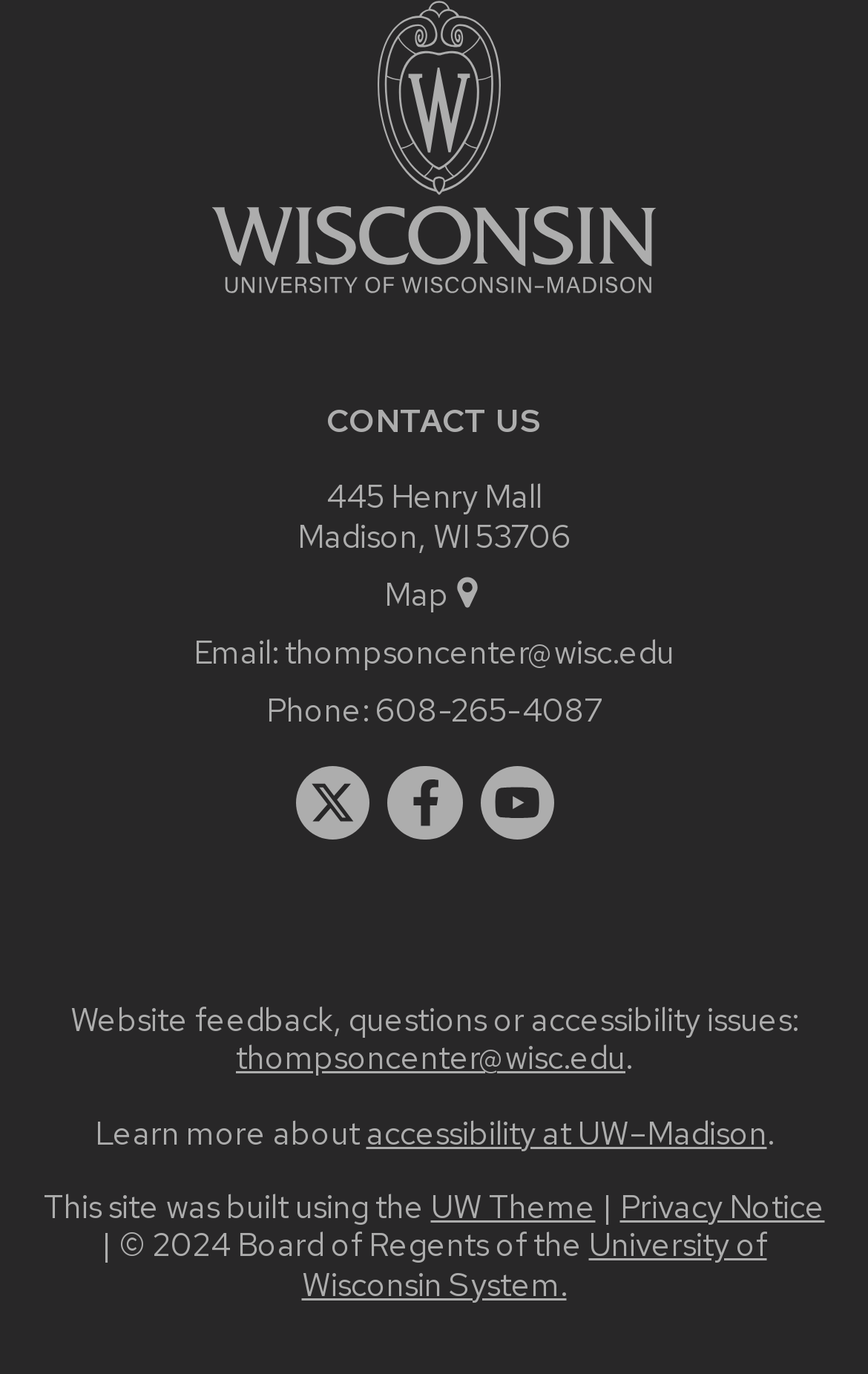Identify the coordinates of the bounding box for the element that must be clicked to accomplish the instruction: "Follow the Thompson Center on Twitter".

[0.34, 0.557, 0.426, 0.611]